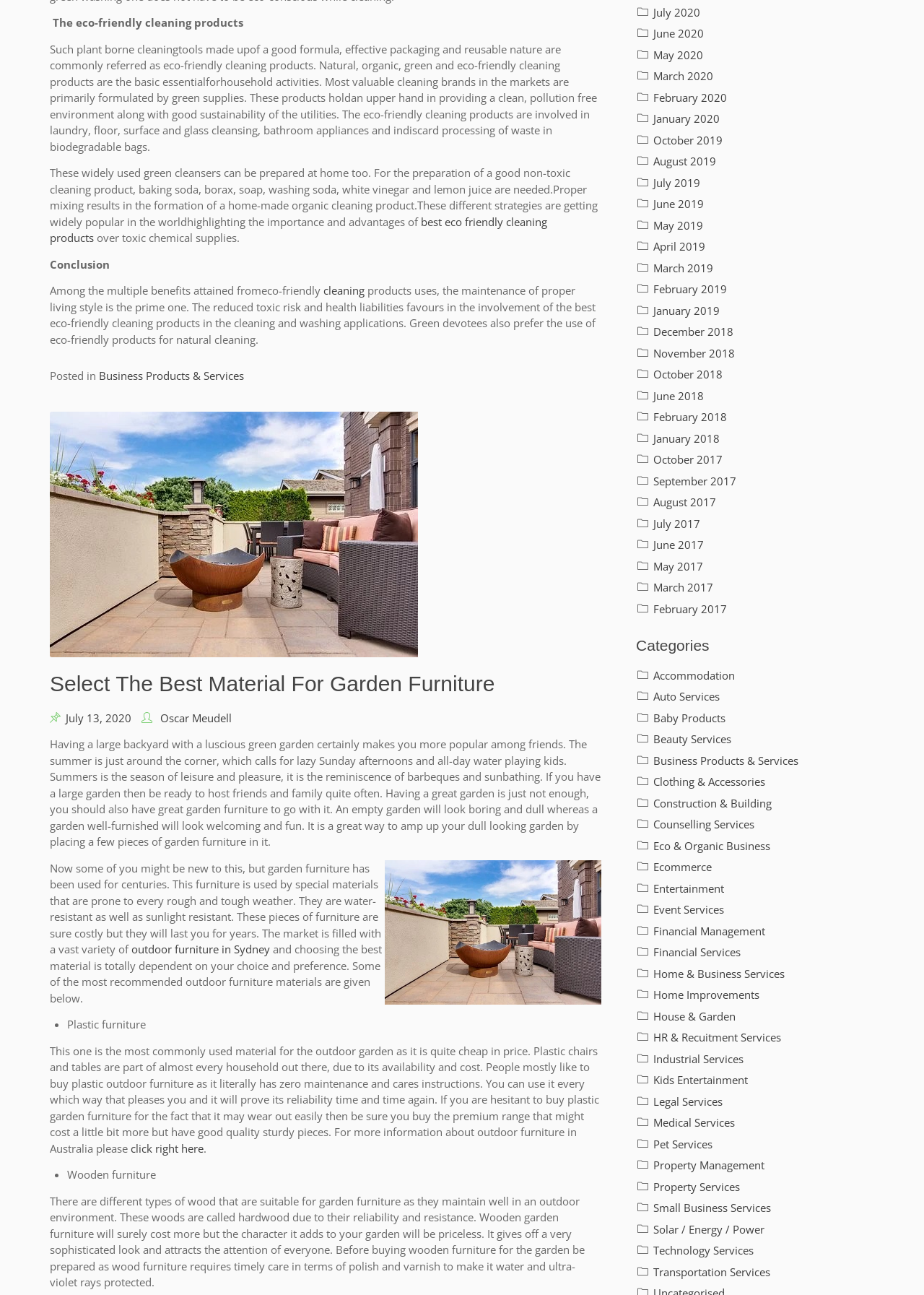What is the benefit of using wooden garden furniture?
Based on the screenshot, provide your answer in one word or phrase.

It gives a sophisticated look